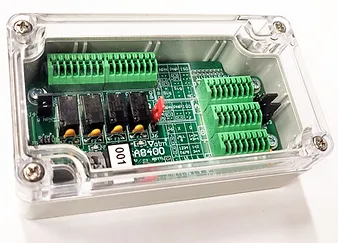How many input connectors does the device have? Based on the screenshot, please respond with a single word or phrase.

Eight